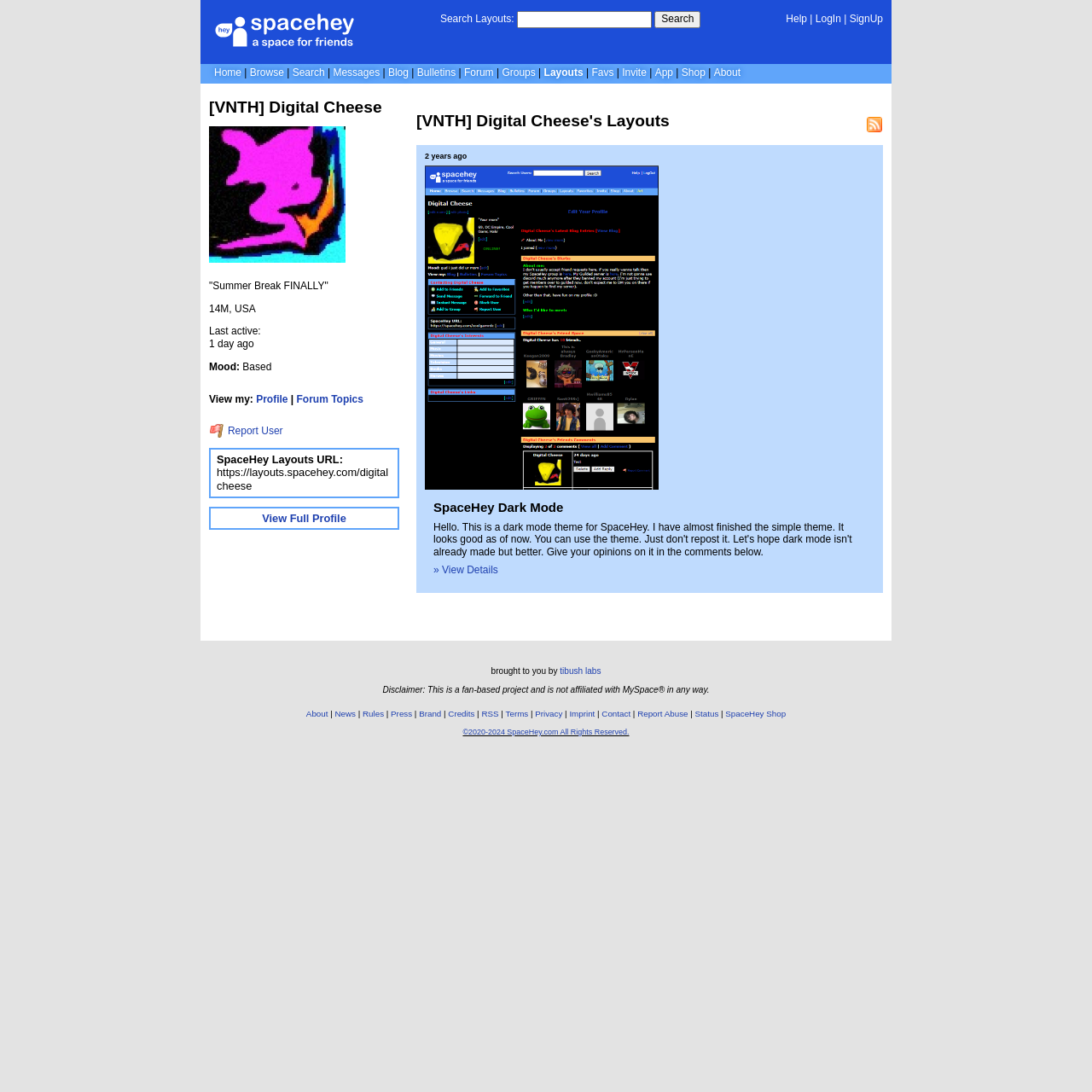What is the mood of the profile owner?
Provide a comprehensive and detailed answer to the question.

The mood of the profile owner can be found in the static text element 'Mood: Based' which is located below the profile picture.